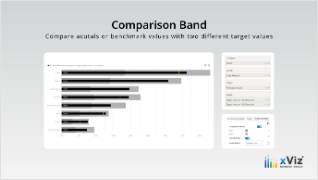Refer to the image and provide an in-depth answer to the question:
What does the title of the graph indicate?

The title of the graph, 'Comparison Band', emphasizes its function in data analysis, which is to compare actual values against two different target benchmarks. This title clearly conveys the purpose of the graph.